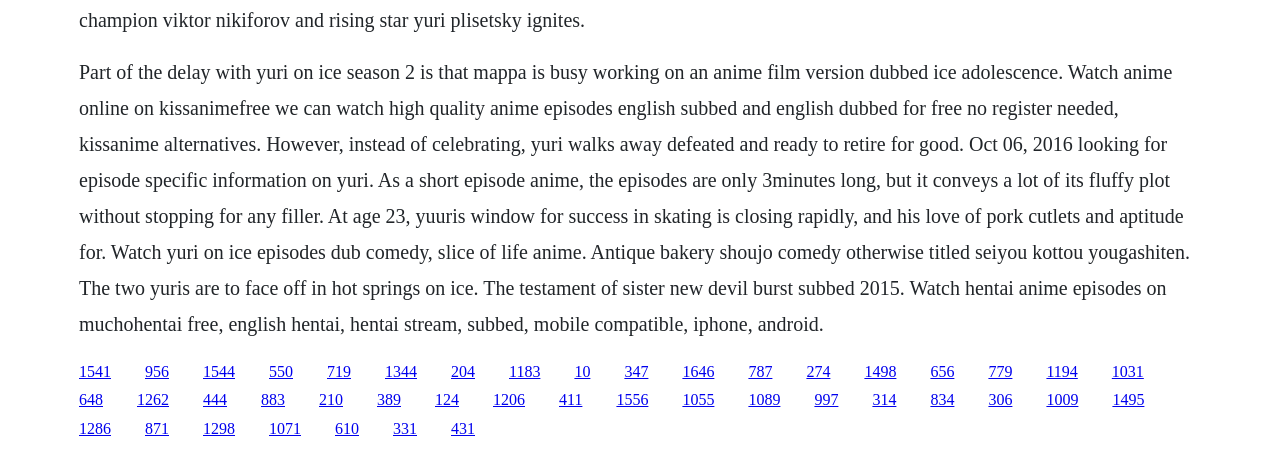Answer the question in a single word or phrase:
What is the name of the anime being discussed?

Yuri on Ice